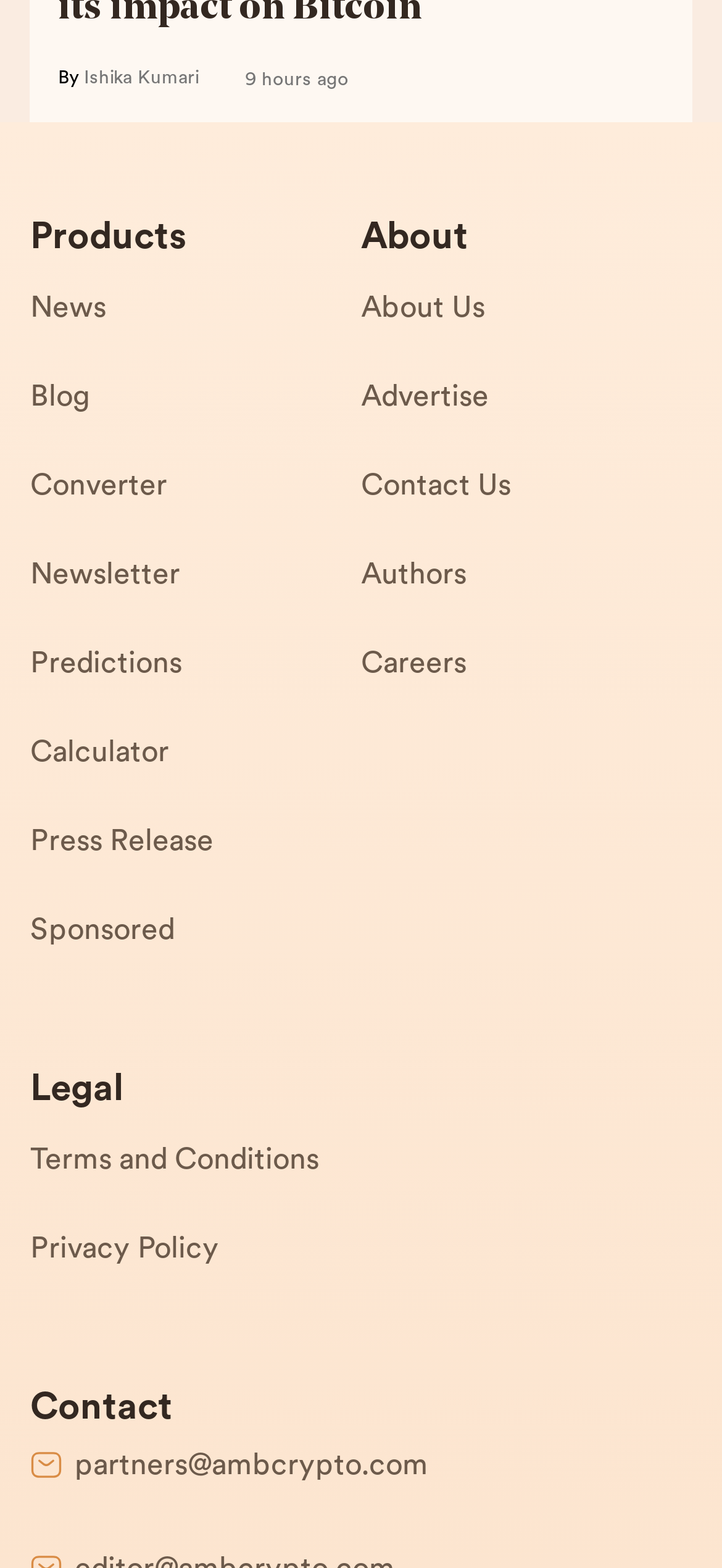Using the information in the image, give a comprehensive answer to the question: 
What is the time period when the post was published?

The time period when the post was published is mentioned as '9 hours ago' which is located at the top of the webpage, next to the author's name.